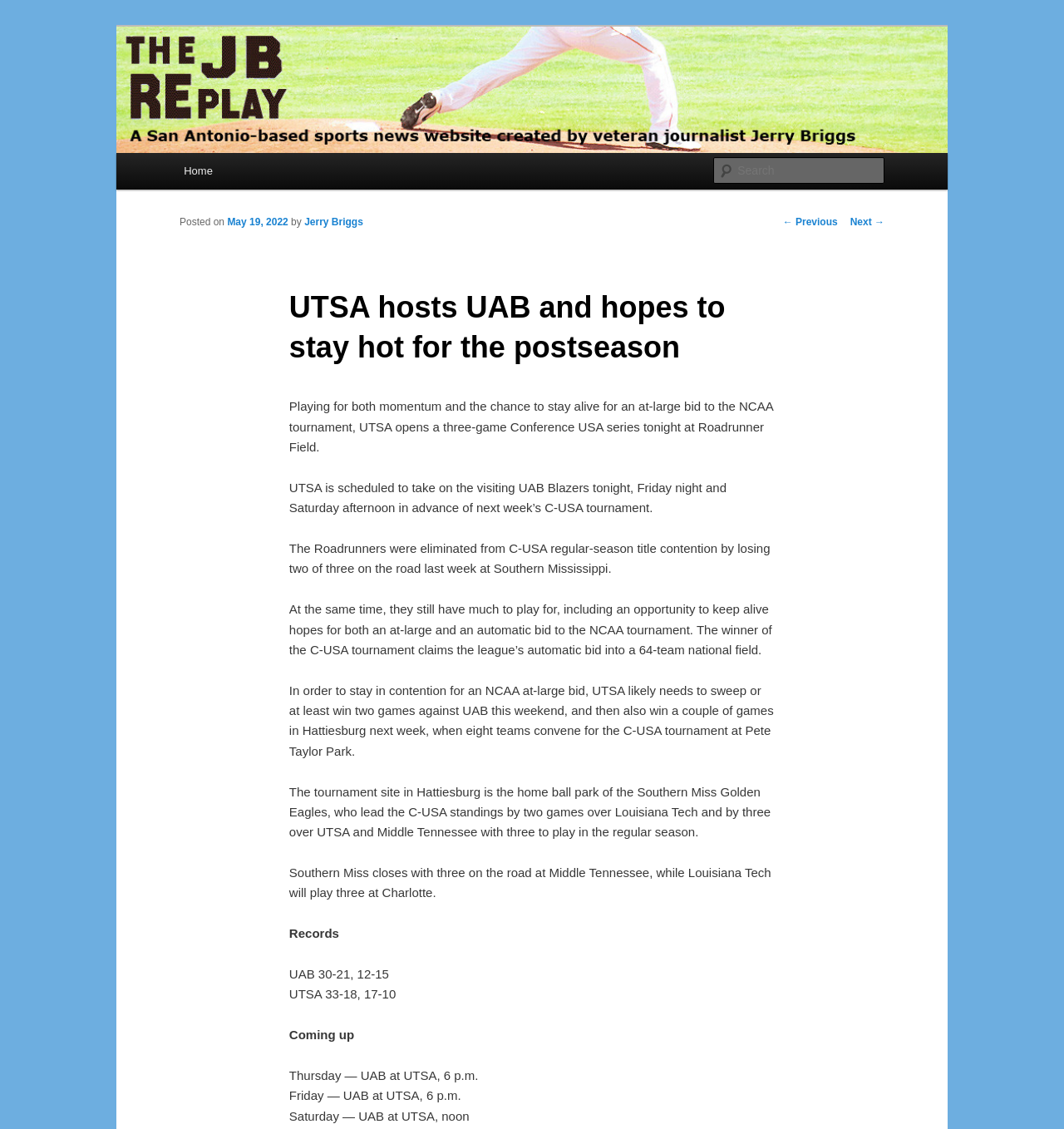What is the time of the game on Saturday?
Based on the image content, provide your answer in one word or a short phrase.

noon